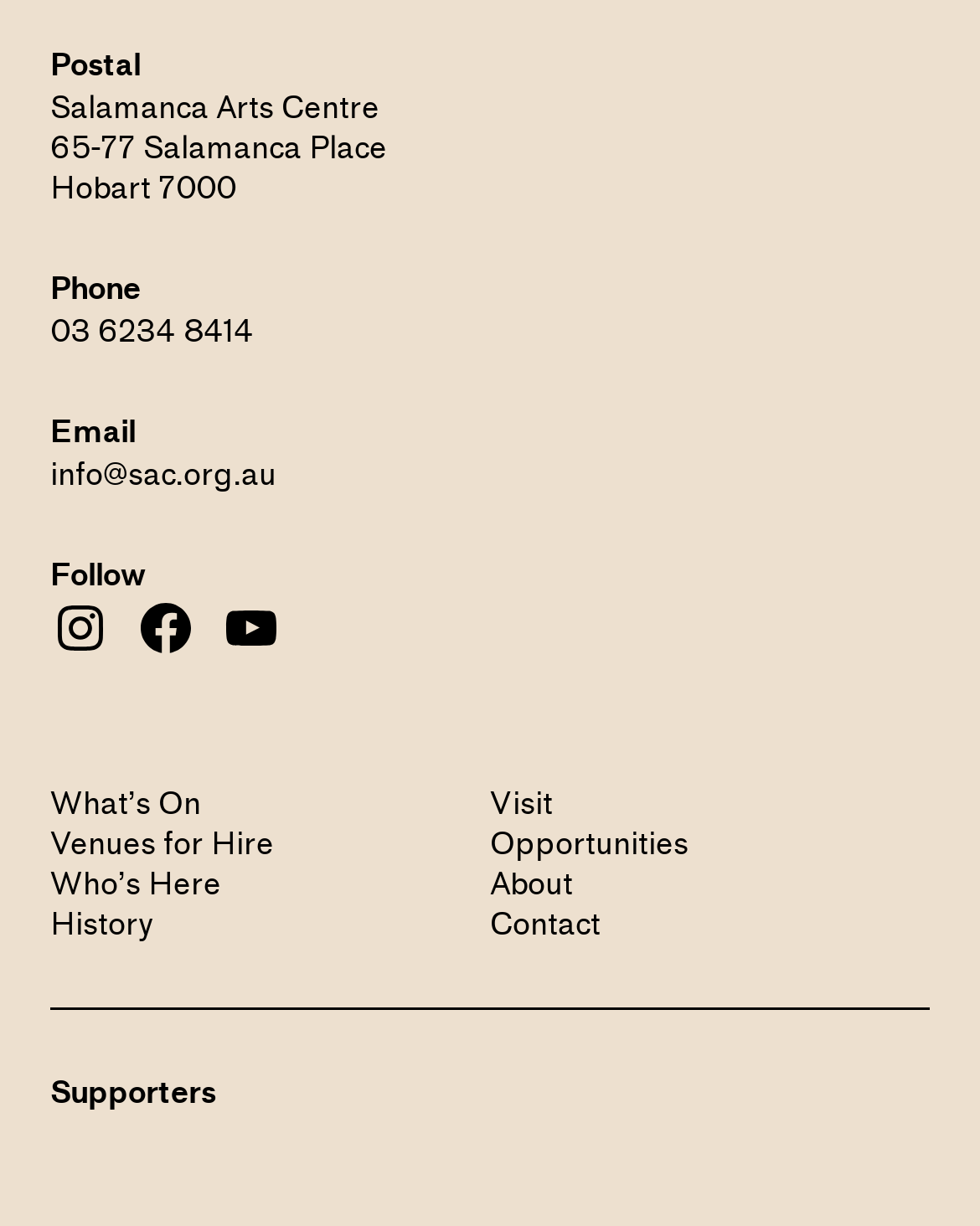Use a single word or phrase to answer the question: What are the main sections of the arts centre's website?

What’s On, Visit, Venues for Hire, Opportunities, Who’s Here, About, History, Contact